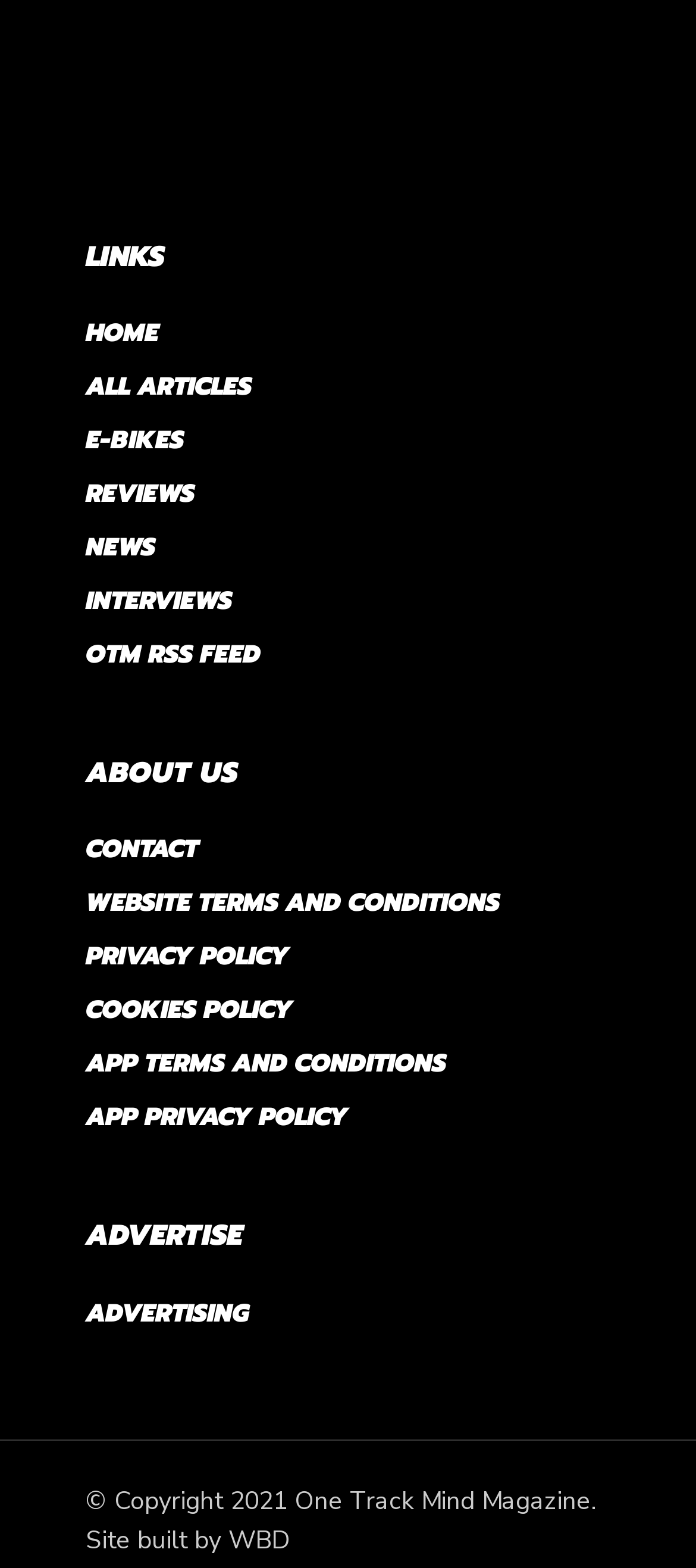What type of content is likely to be found in the 'E-BIKES' section?
Answer the question in a detailed and comprehensive manner.

The presence of a link to 'E-BIKES' under the 'LINKS' heading suggests that this section is dedicated to articles or content related to e-bikes.